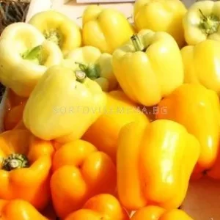Explain in detail what you see in the image.

The image showcases a vibrant assortment of bell peppers, prominently featuring shades of yellow and orange. The peppers are arranged in an appealing manner, highlighting their glossy and fresh appearance. Some peppers are fully ripe, displaying a rich, bright hue, while others are just beginning to color. This diverse grouping emphasizes the variety and beauty of these vegetables, inviting viewers to appreciate their natural colors and healthy appeal. Such a display is indicative of fresh produce that could be used in a range of culinary dishes, showcasing both aesthetic and gastronomic potential.